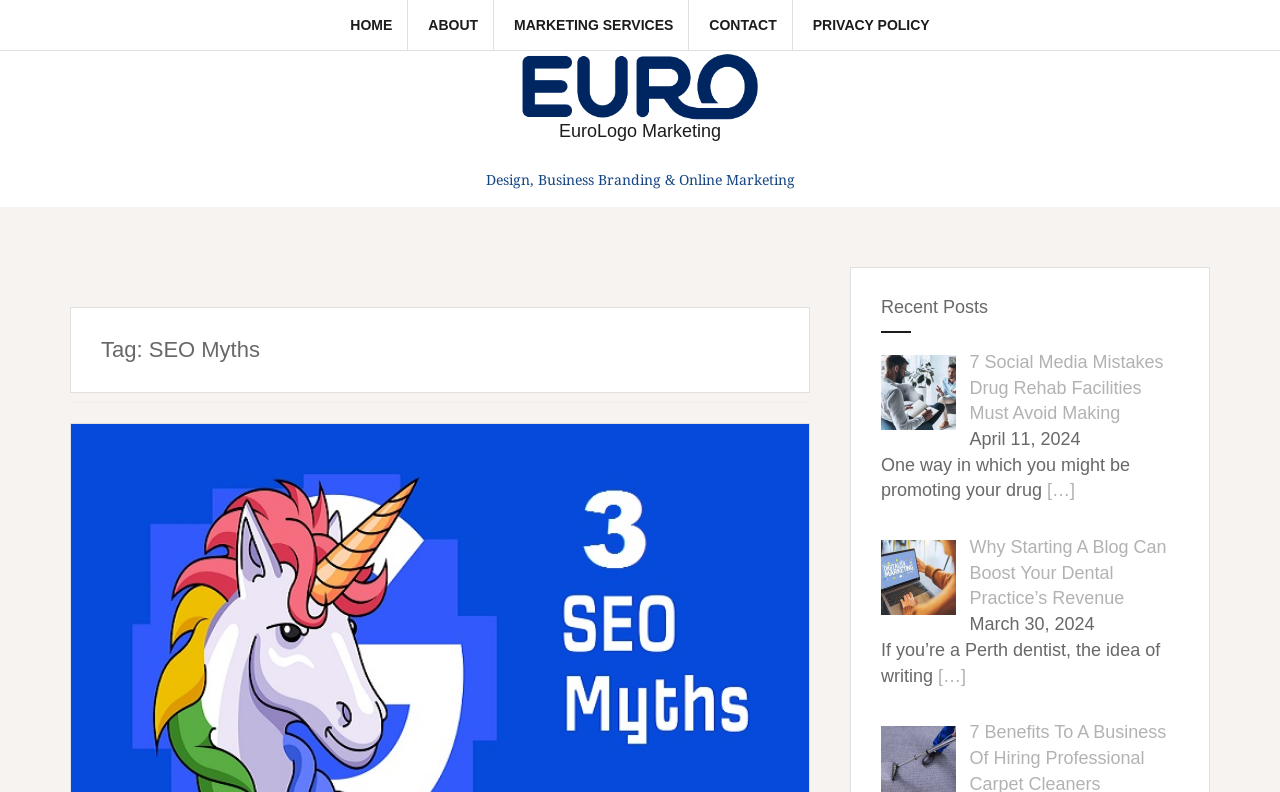Locate the bounding box of the UI element described in the following text: "parent_node: EuroLogo Marketing".

[0.407, 0.095, 0.593, 0.12]